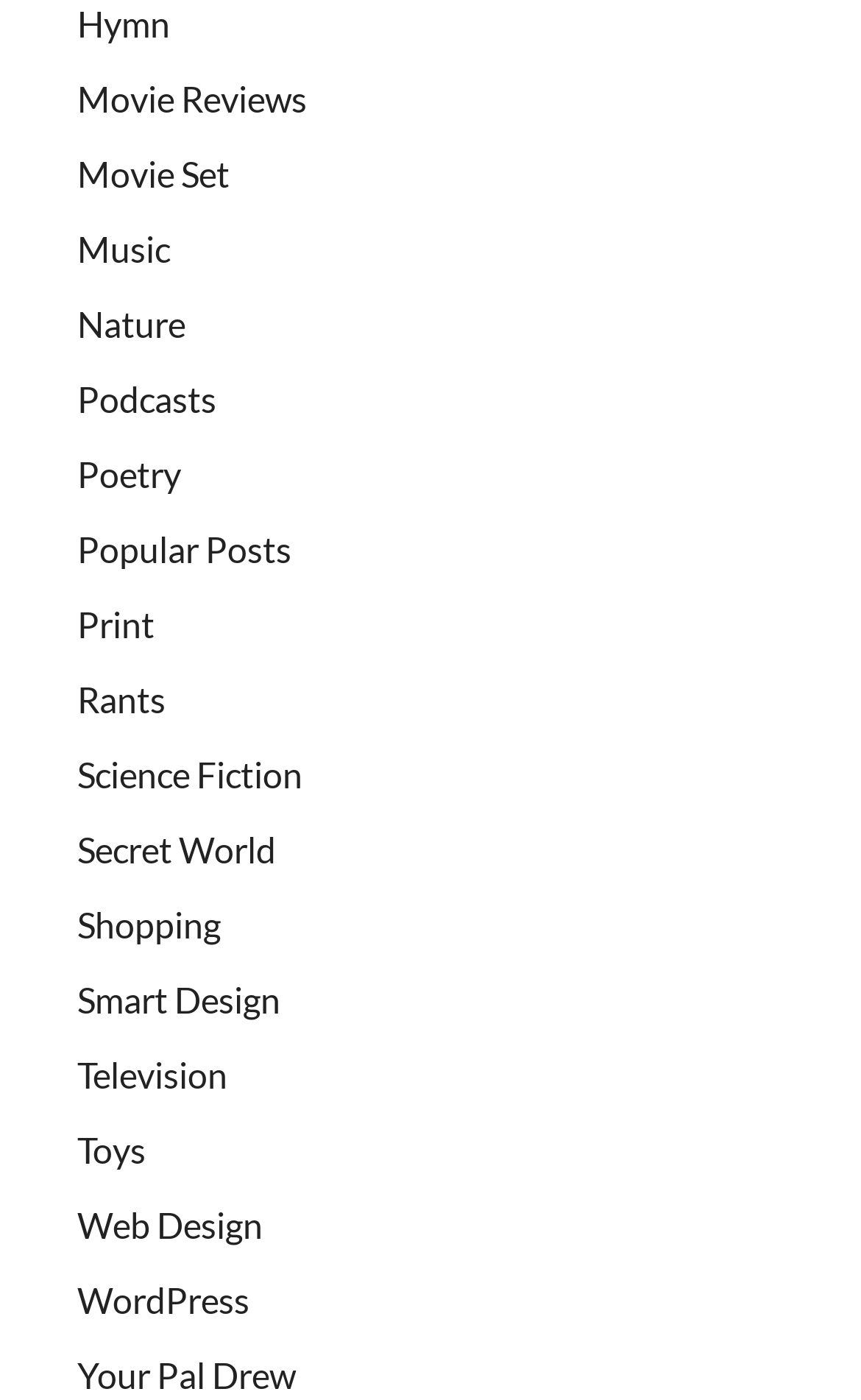Find the bounding box coordinates of the UI element according to this description: "Science Fiction".

[0.09, 0.538, 0.351, 0.568]